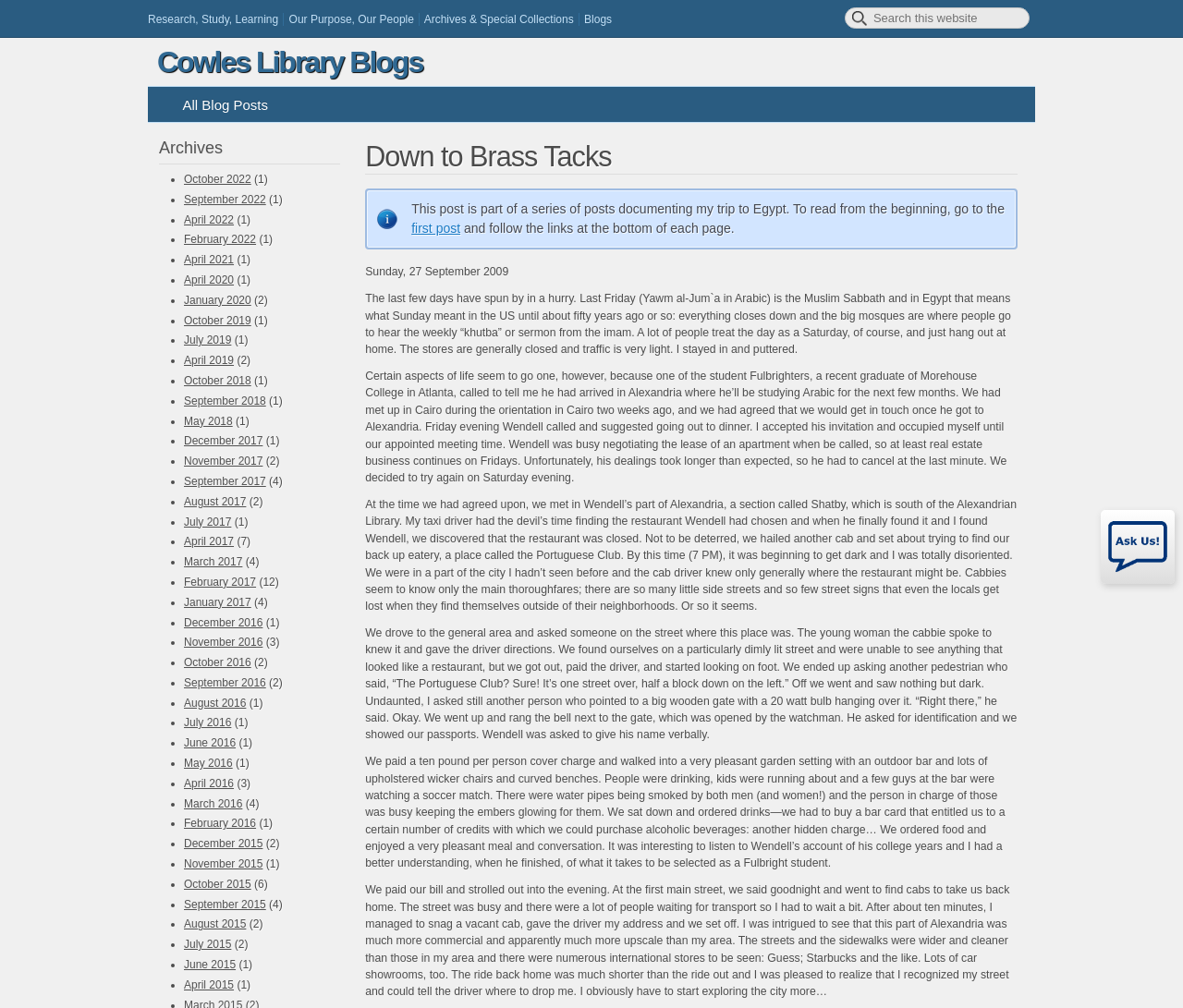Can you find and provide the main heading text of this webpage?

Down to Brass Tacks